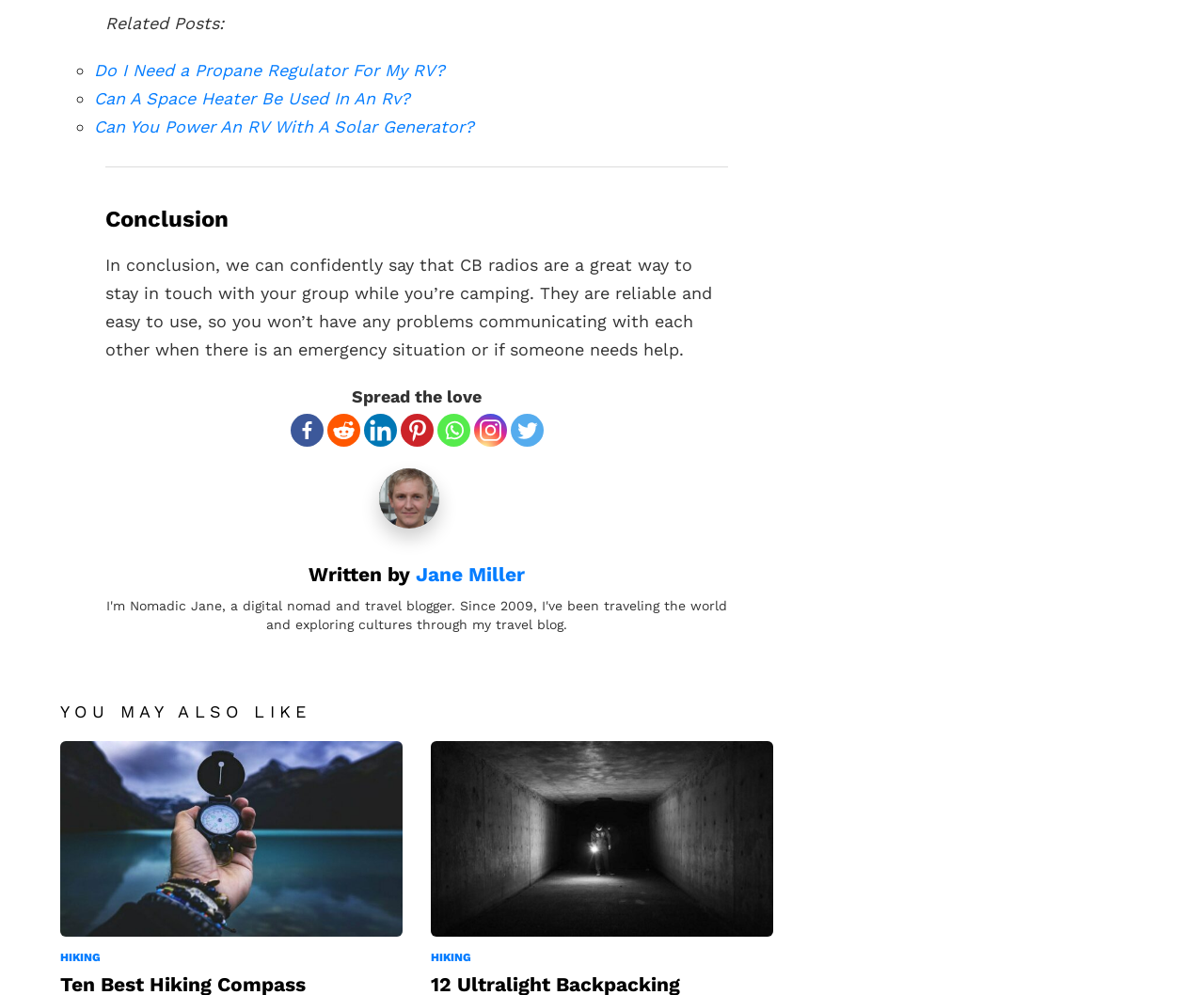Locate the bounding box of the user interface element based on this description: "title="Ten Best Hiking Compass"".

[0.05, 0.745, 0.334, 0.941]